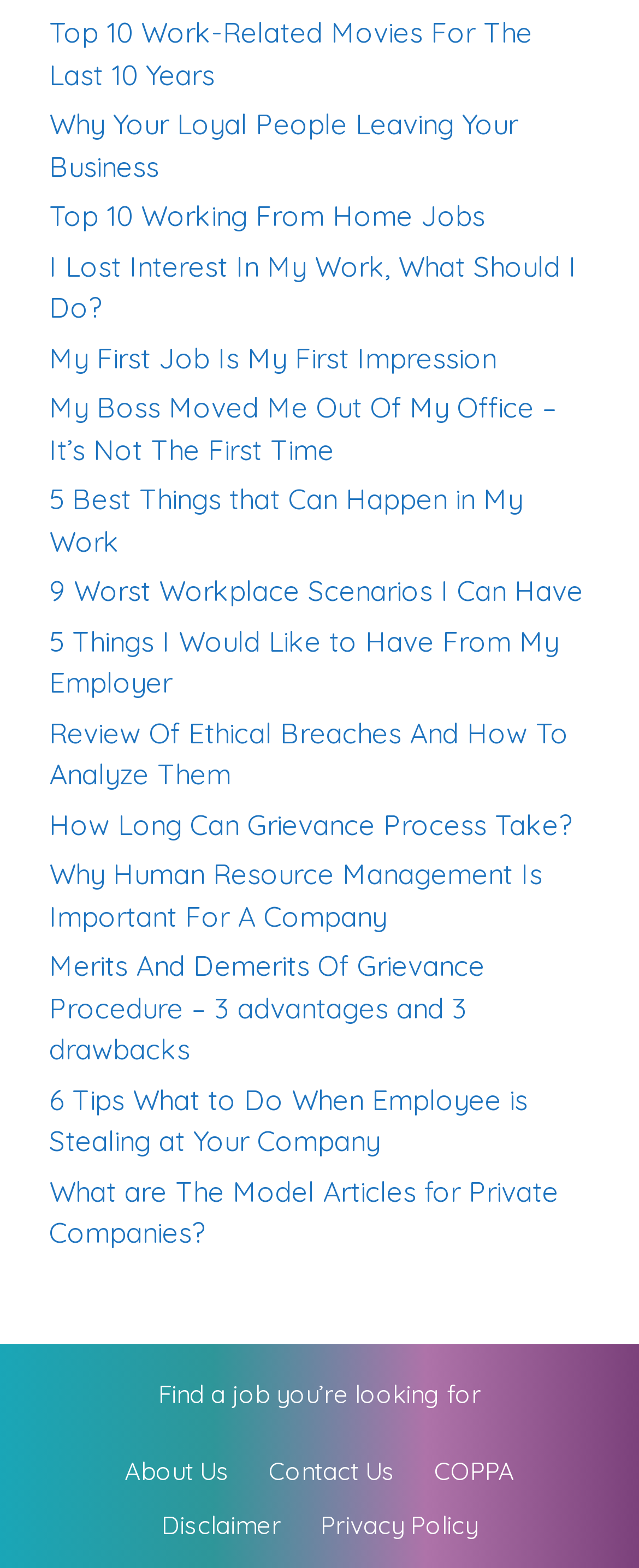Specify the bounding box coordinates for the region that must be clicked to perform the given instruction: "Visit the About Us page".

[0.195, 0.929, 0.359, 0.949]